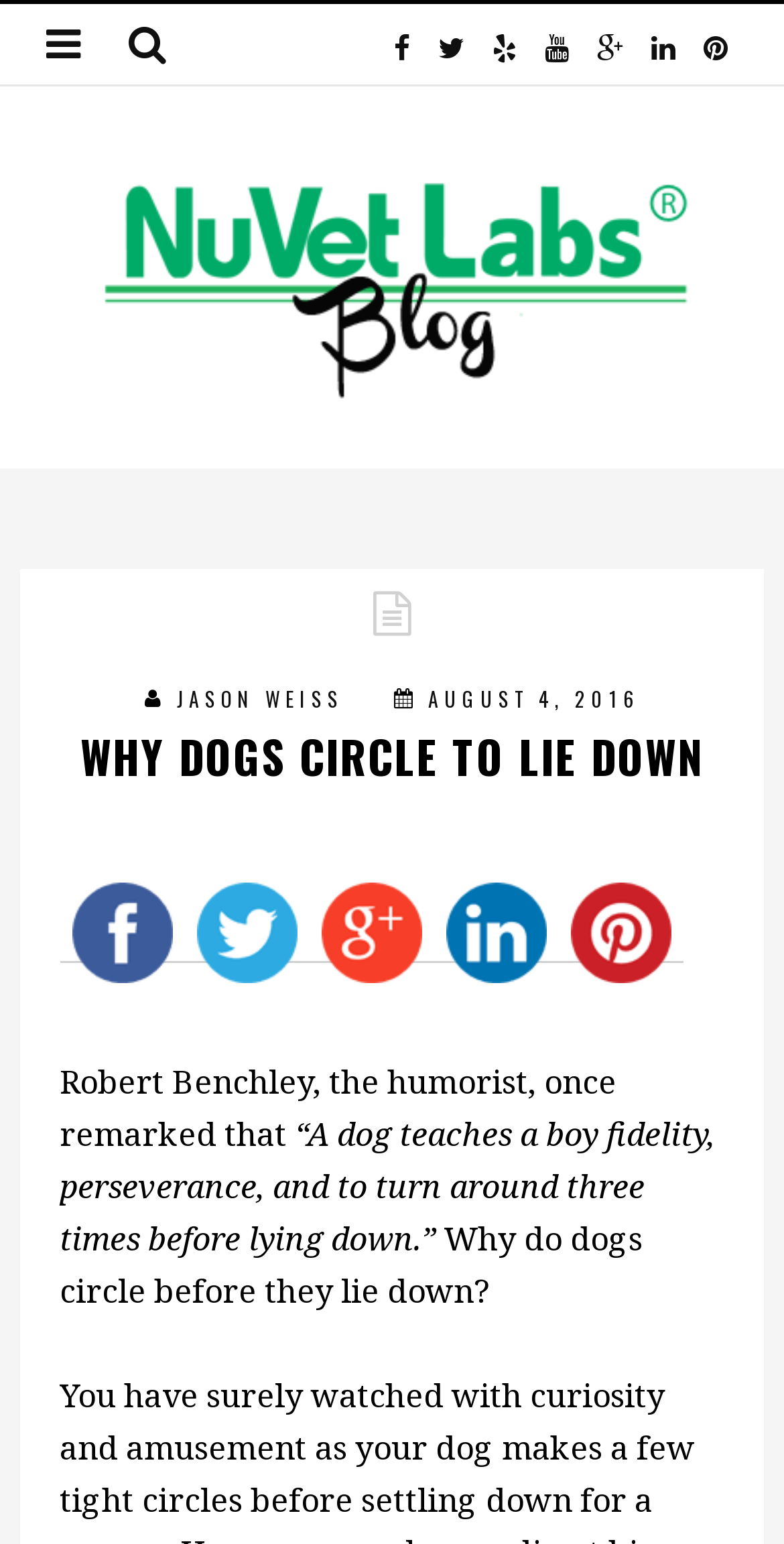Please locate the UI element described by "Google" and provide its bounding box coordinates.

[0.394, 0.594, 0.553, 0.624]